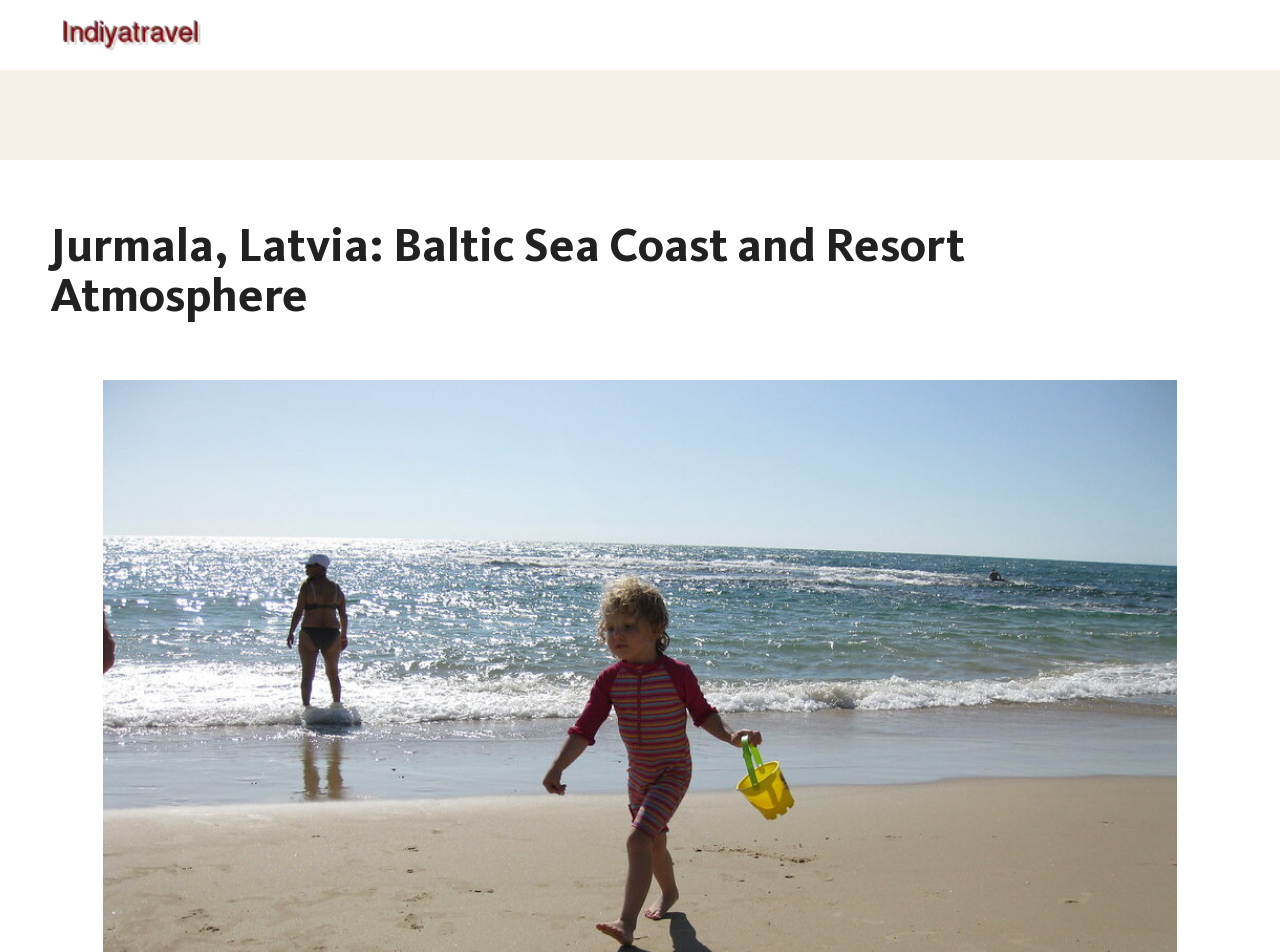Determine the primary headline of the webpage.

Jurmala, Latvia: Baltic Sea Coast and Resort Atmosphere